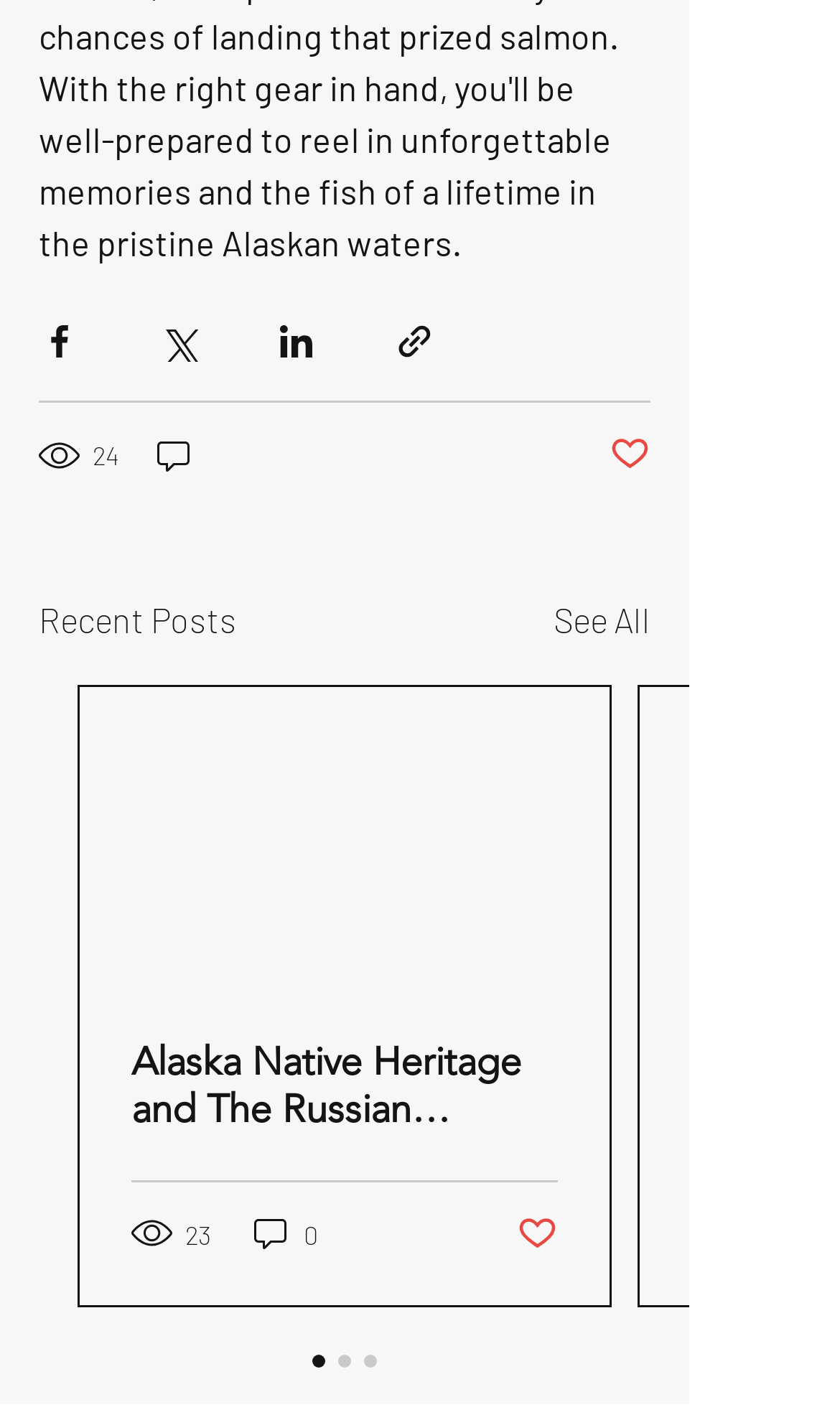What is the number of views for the first post?
Kindly answer the question with as much detail as you can.

The number of views for the first post is 24, which is indicated by the text '24 views' below the social media sharing options.